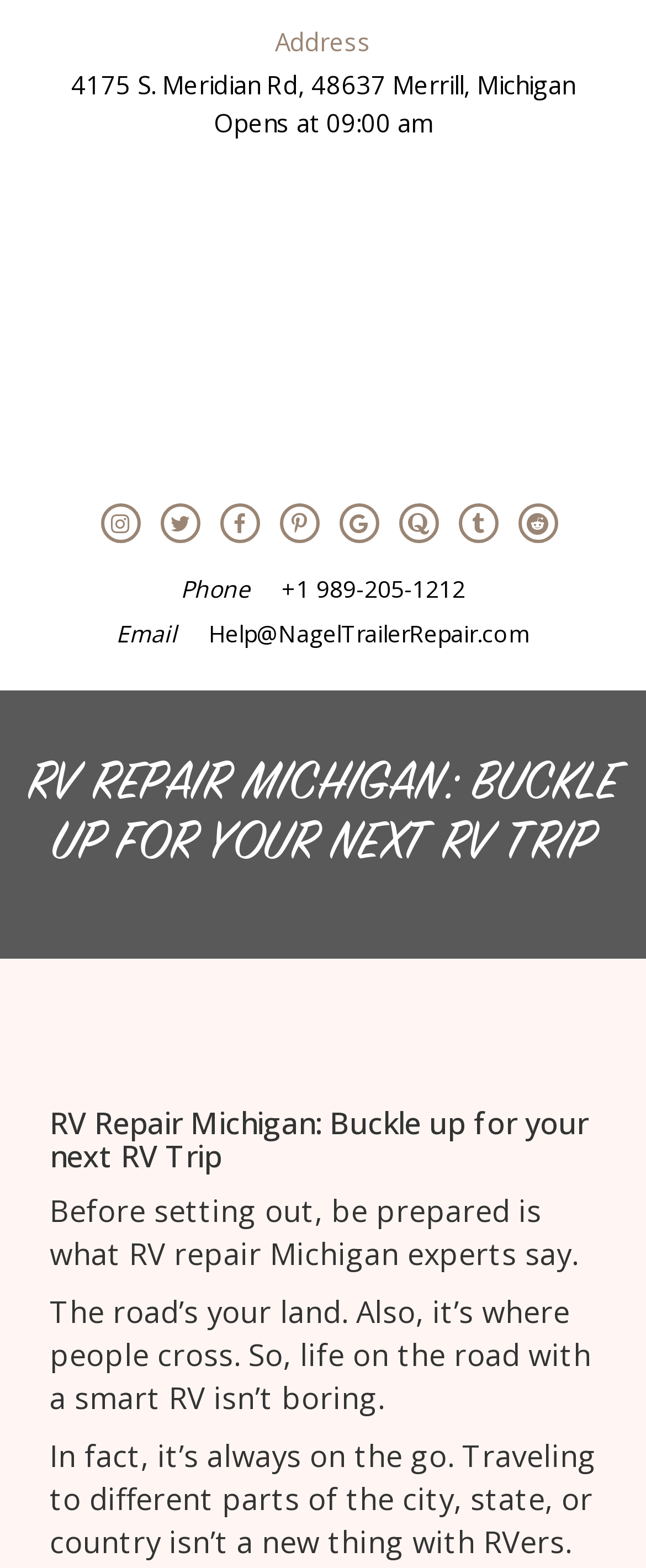How many social media links are there on the page?
Look at the webpage screenshot and answer the question with a detailed explanation.

I counted the number of link elements with Unicode characters (e.g. '', '', etc.) which are typically used to represent social media icons, and found 7 of them.